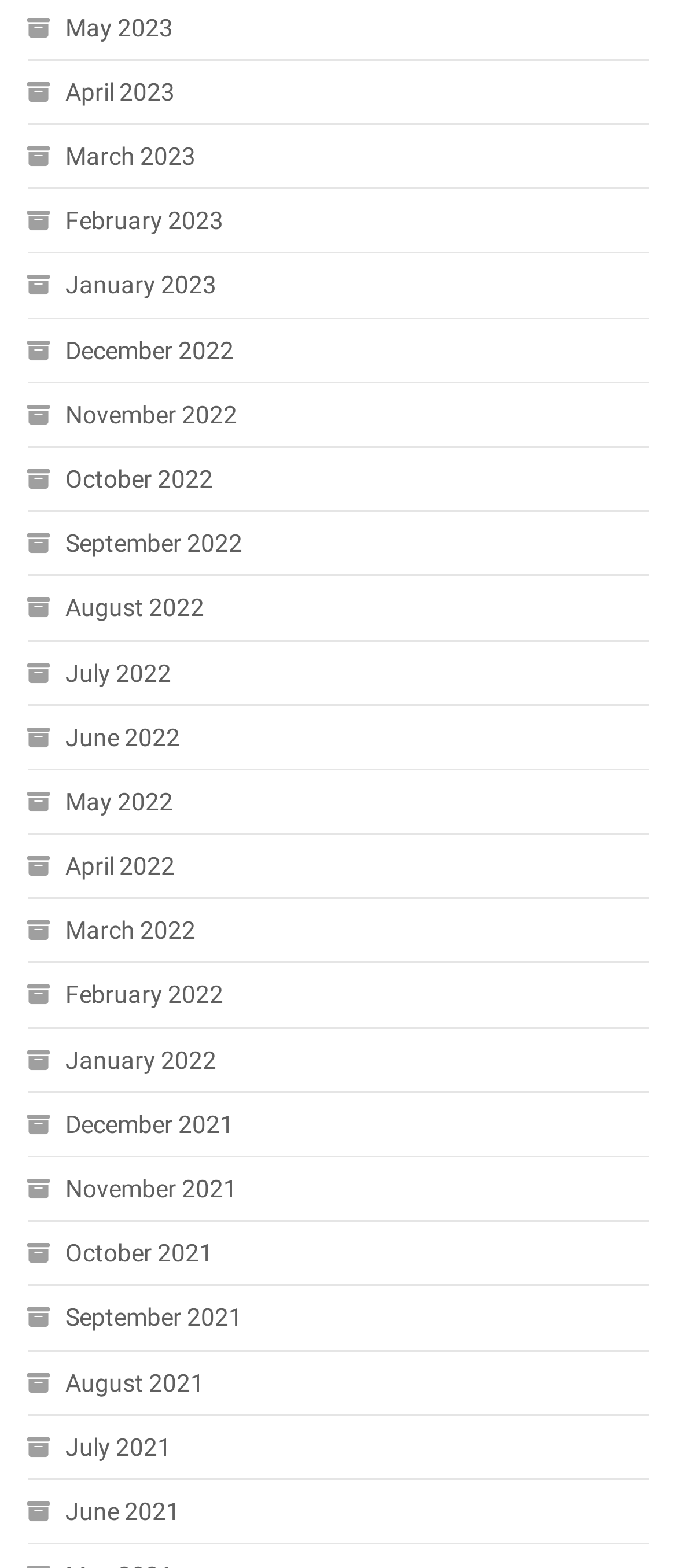What is the earliest month listed?
Refer to the image and provide a thorough answer to the question.

I determined the earliest month by looking at the list of links with month and year labels. The link with the lowest year and month value is 'June 2021', which is located at the bottom of the list.